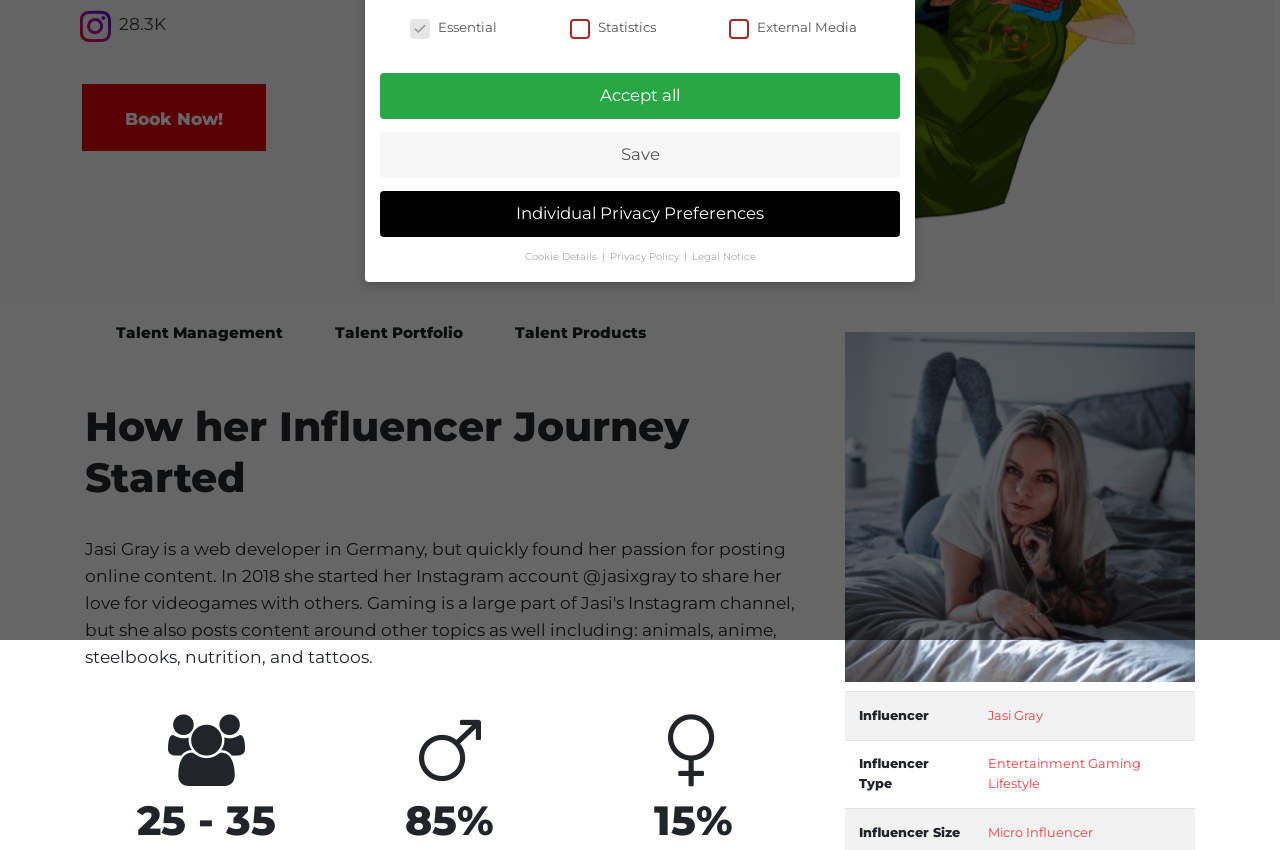Locate and provide the bounding box coordinates for the HTML element that matches this description: "Individual Privacy Preferences".

[0.297, 0.225, 0.703, 0.279]